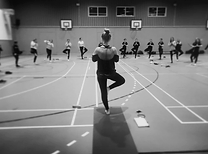Generate a descriptive account of all visible items and actions in the image.

In this dynamic image, a group yoga session takes place in a spacious gymnasium, where a mindfulness and relaxation expert leads a class focused on promoting body positivity and reducing anxiety. At the forefront, a woman in a sleek, form-fitting outfit balances gracefully on one leg in a tree pose, demonstrating calm and concentration. Behind her, several participants mirror her stance, showcasing a diverse group engaged in their practice. The gym's wooden floor is marked with lines for sports, and the walls feature basketball hoops, indicating a multifunctional space. This setting highlights the community's commitment to wellness, illustrating the positive impact of activities like yoga in fostering mental well-being among young people.